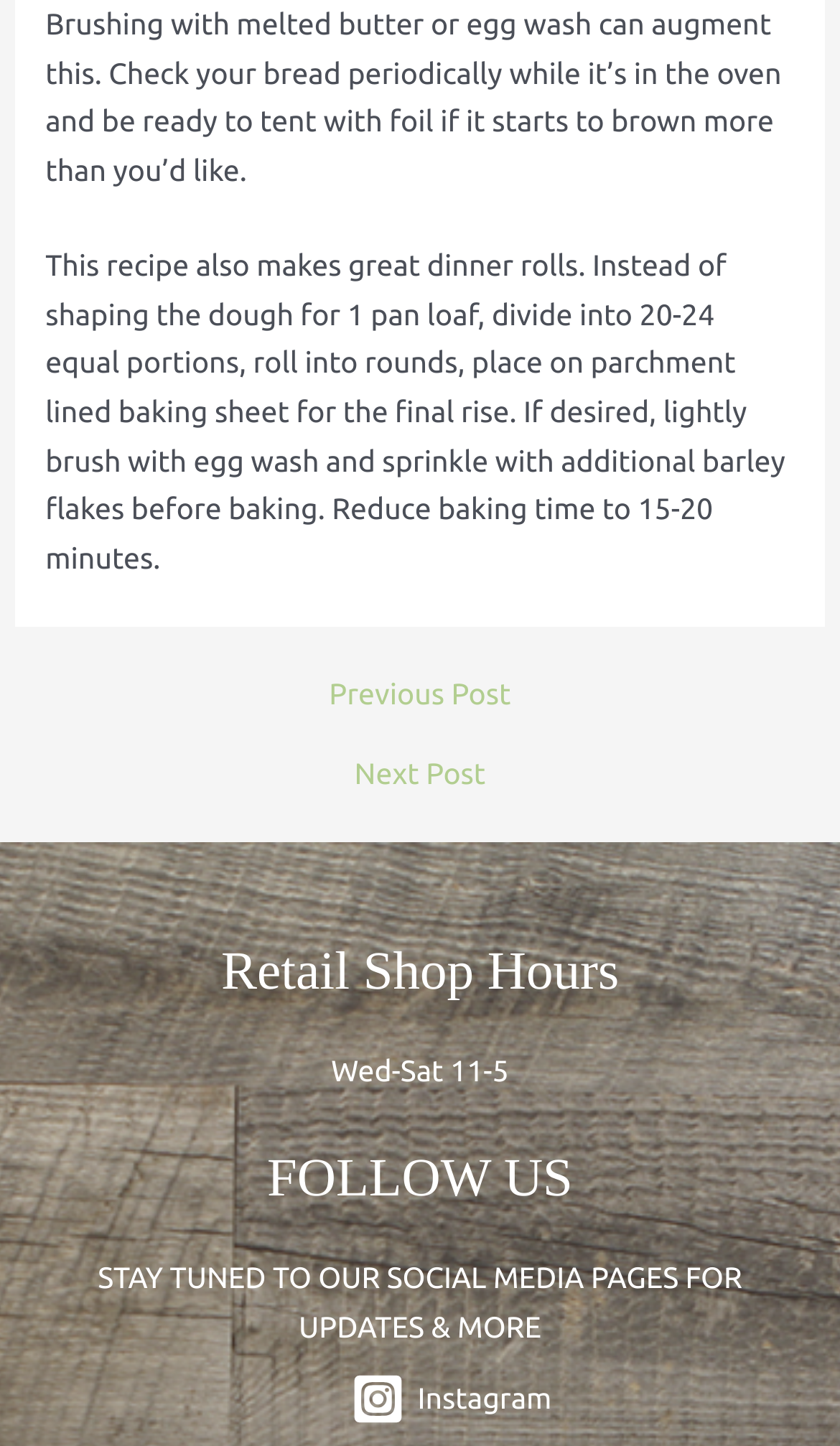What are the retail shop hours?
From the screenshot, provide a brief answer in one word or phrase.

Wed-Sat 11-5